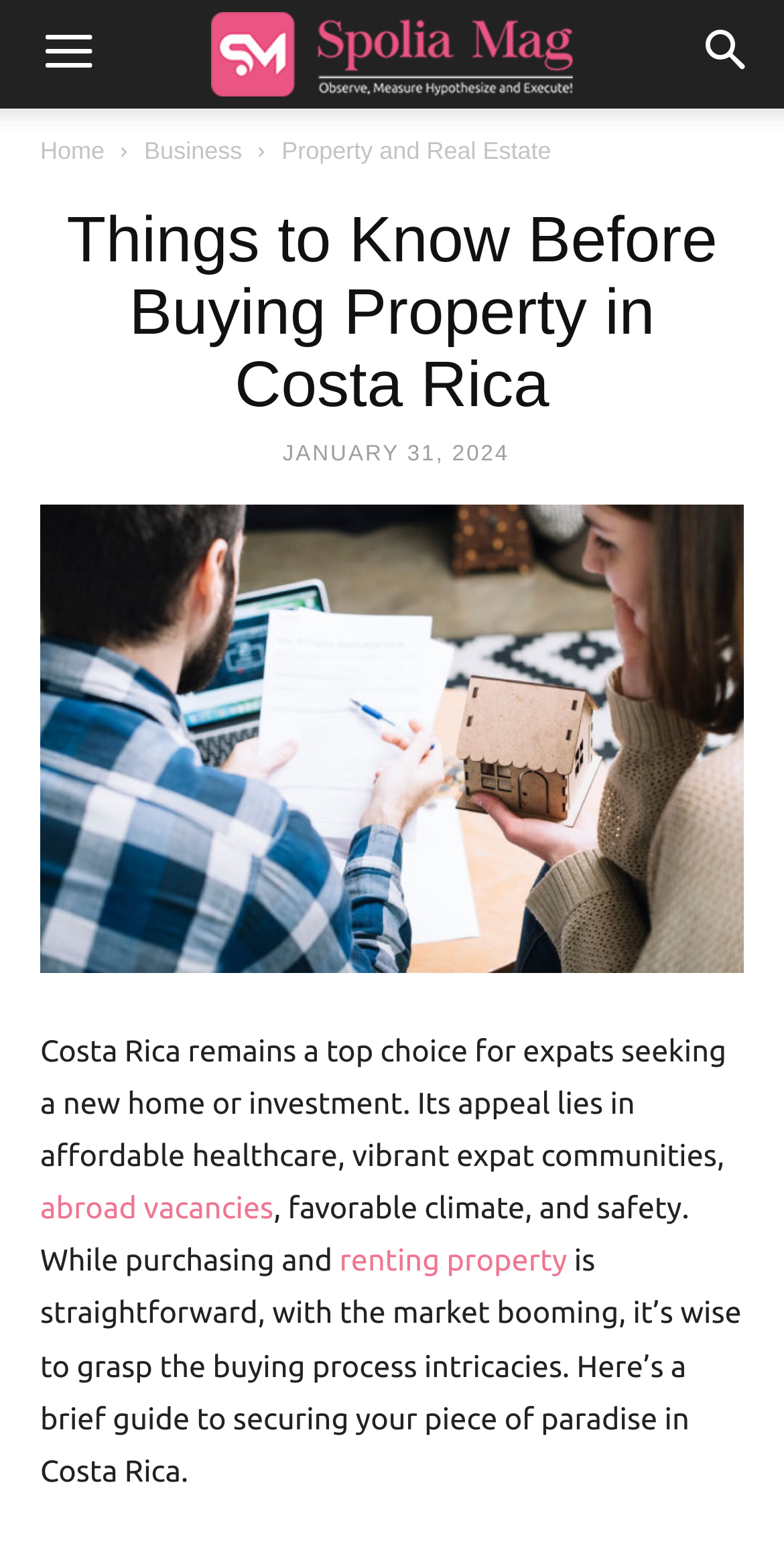Find the bounding box coordinates of the area that needs to be clicked in order to achieve the following instruction: "Click the 'Menu' button". The coordinates should be specified as four float numbers between 0 and 1, i.e., [left, top, right, bottom].

[0.005, 0.0, 0.169, 0.07]